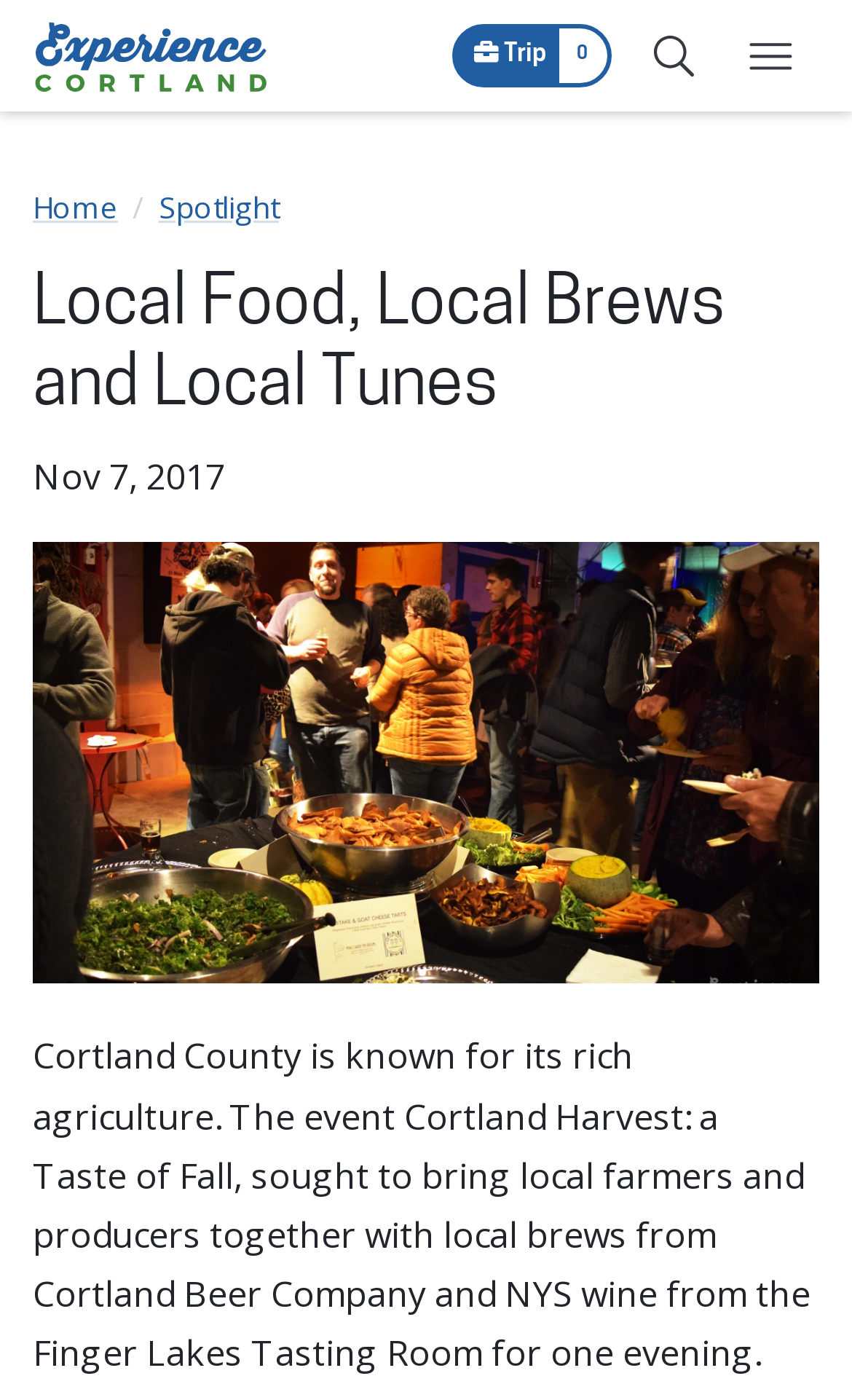Offer an extensive depiction of the webpage and its key elements.

The webpage is about Cortland County's event, Cortland Harvest: a Taste of Fall, which celebrates local food, brews, and tunes. At the top of the page, there is a mobile header banner that spans the entire width. Below the banner, there are two links: one to the Cortland County Convention & Visitors Bureau, accompanied by an image of the bureau's logo, and another link labeled "Trip 0". To the right of these links, there is a mobile navigation menu with two options: "Open search box" and "Open mobile menu".

Below the mobile navigation menu, there is a breadcrumb section that takes up most of the page's width. The breadcrumb section contains two links: "Home" and "Spotlight". 

The main content of the page is headed by a large heading that reads "Local Food, Local Brews and Local Tunes". Below the heading, there is a time element that displays the date "Nov 7, 2017". 

A large image of the Cortland Harvest event takes up most of the page's width, situated below the time element. Above the image, there is a paragraph of text that describes the event, mentioning Cortland County's rich agriculture and the event's goal of bringing local farmers, producers, brews, and wine together.